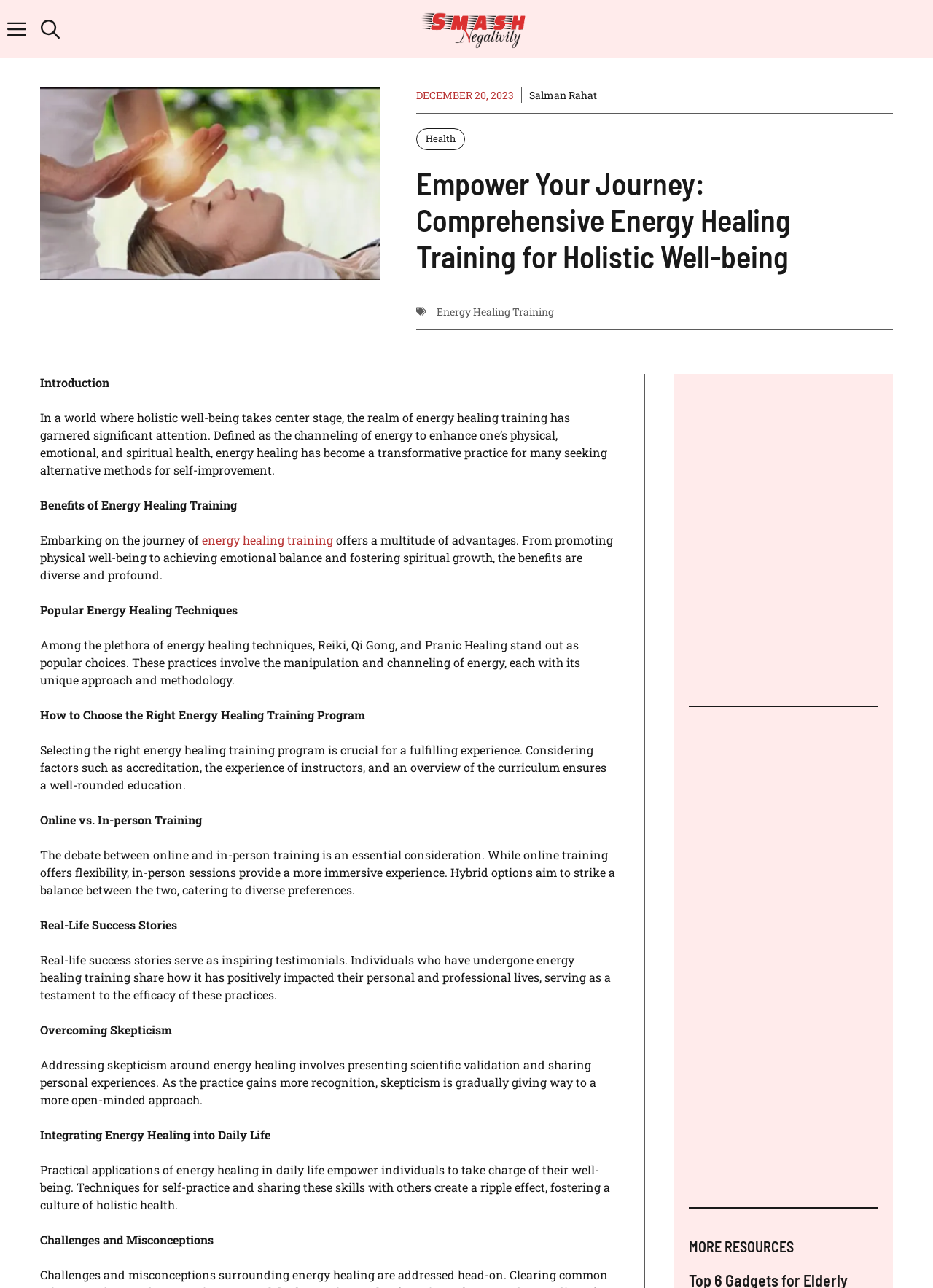Extract the bounding box of the UI element described as: "aria-label="Open Off-Canvas Panel"".

[0.0, 0.0, 0.036, 0.045]